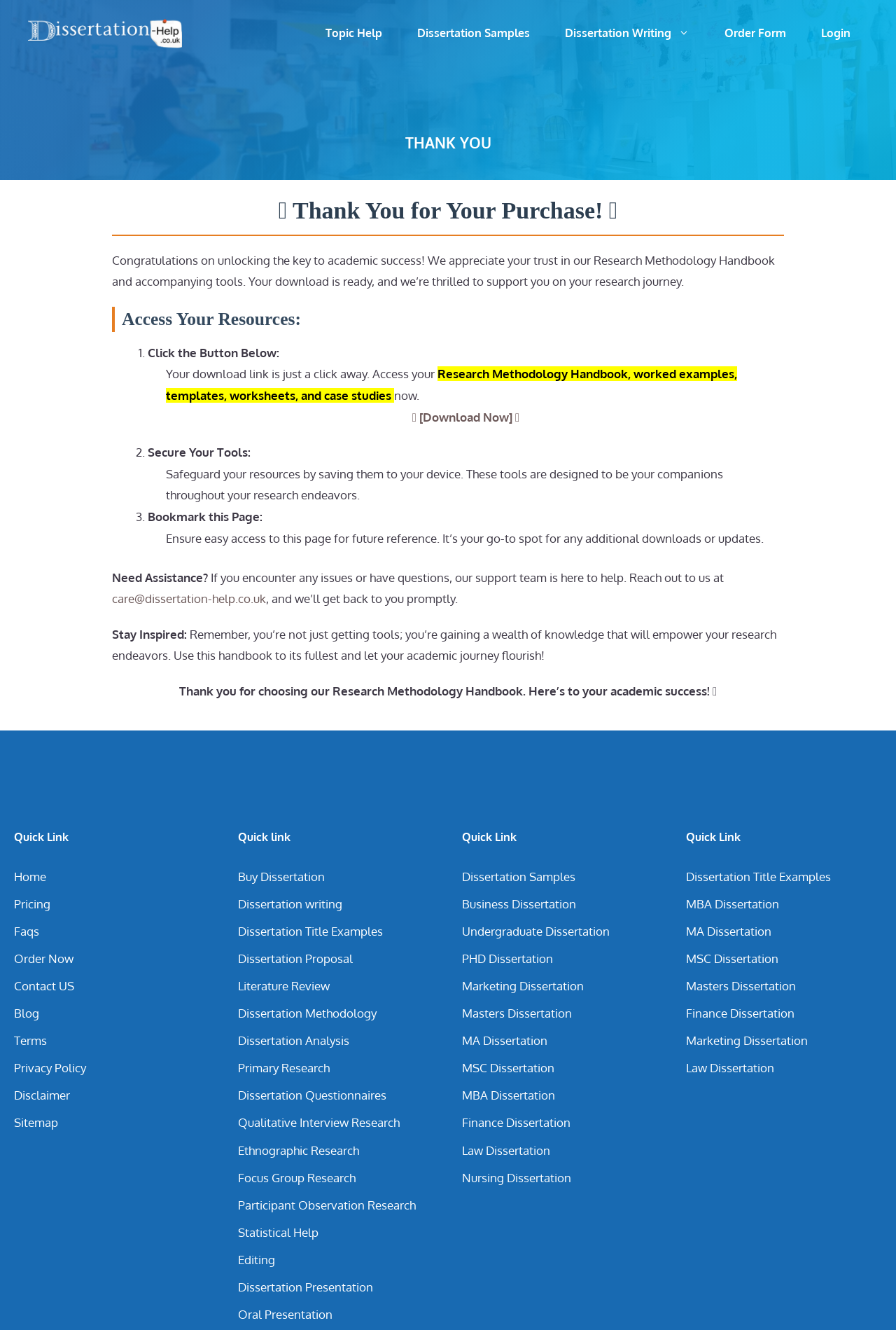Provide the bounding box coordinates for the UI element described in this sentence: "Proudly powered by WordPress". The coordinates should be four float values between 0 and 1, i.e., [left, top, right, bottom].

None